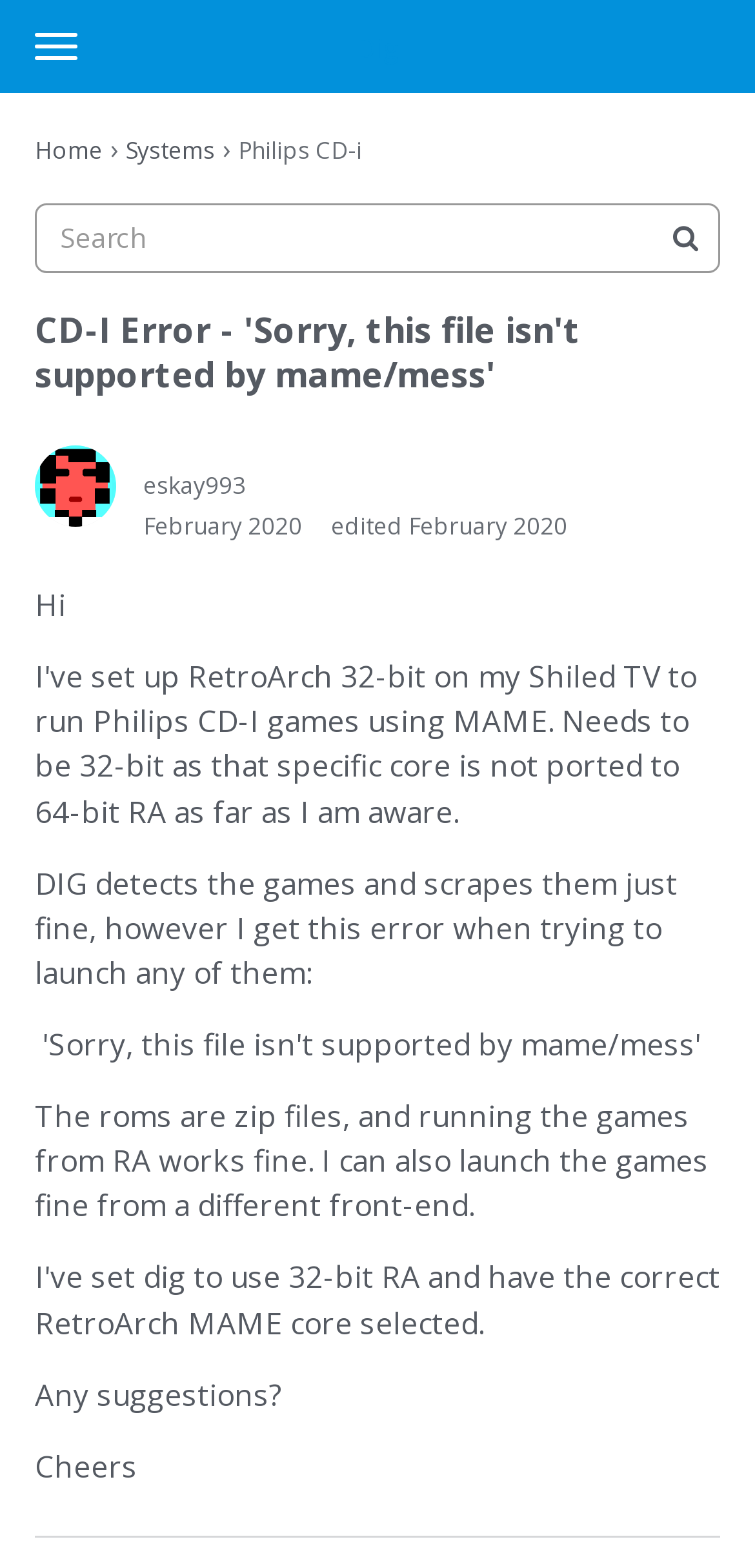Given the element description "aria-label="Search" value="Go"", identify the bounding box of the corresponding UI element.

[0.862, 0.13, 0.954, 0.174]